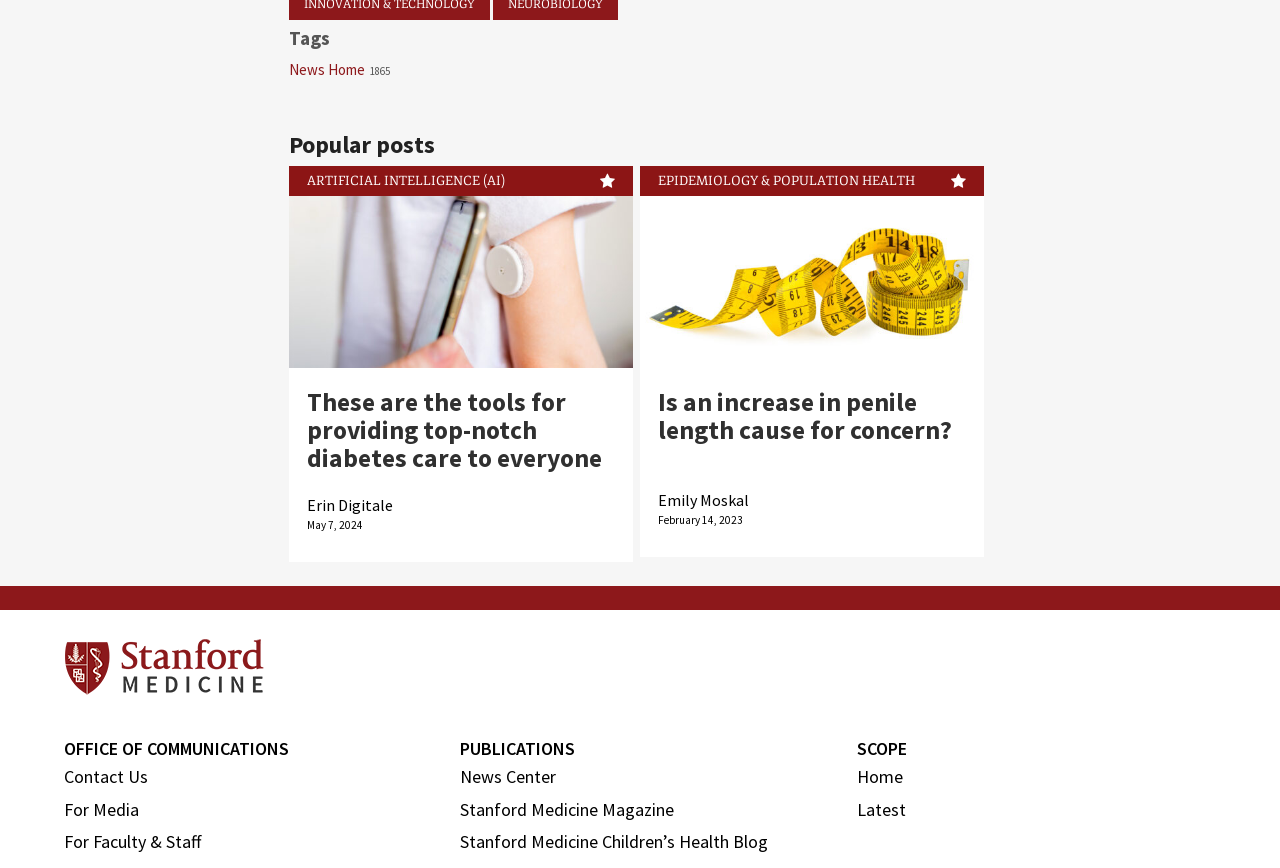Please identify the bounding box coordinates of the clickable region that I should interact with to perform the following instruction: "Visit the Stanford Medicine Magazine". The coordinates should be expressed as four float numbers between 0 and 1, i.e., [left, top, right, bottom].

[0.36, 0.919, 0.527, 0.945]